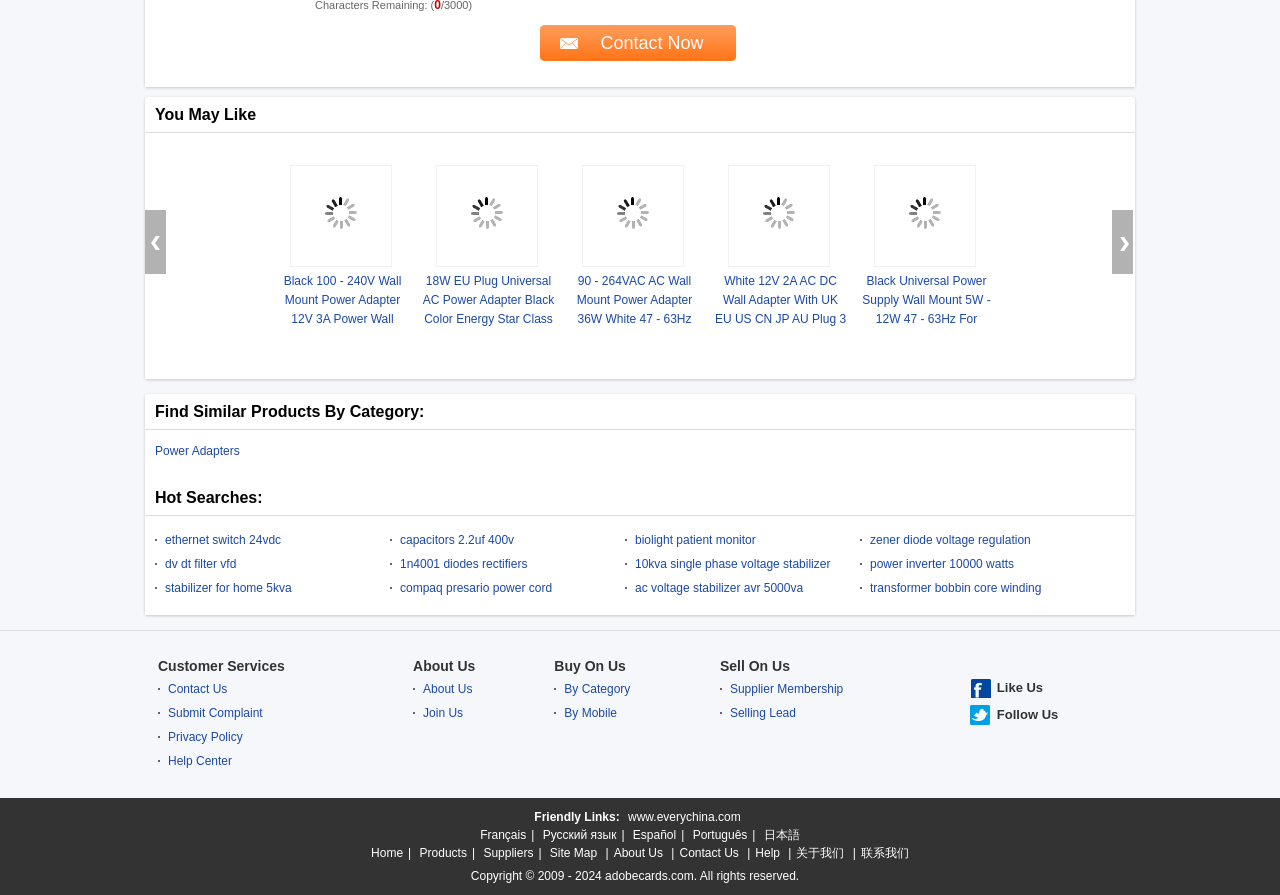With reference to the image, please provide a detailed answer to the following question: How many products are shown on this webpage?

I can see multiple products listed on this webpage, each with its own description, image, and link. There are too many to count, but it's clear that there are more than 10 products shown.